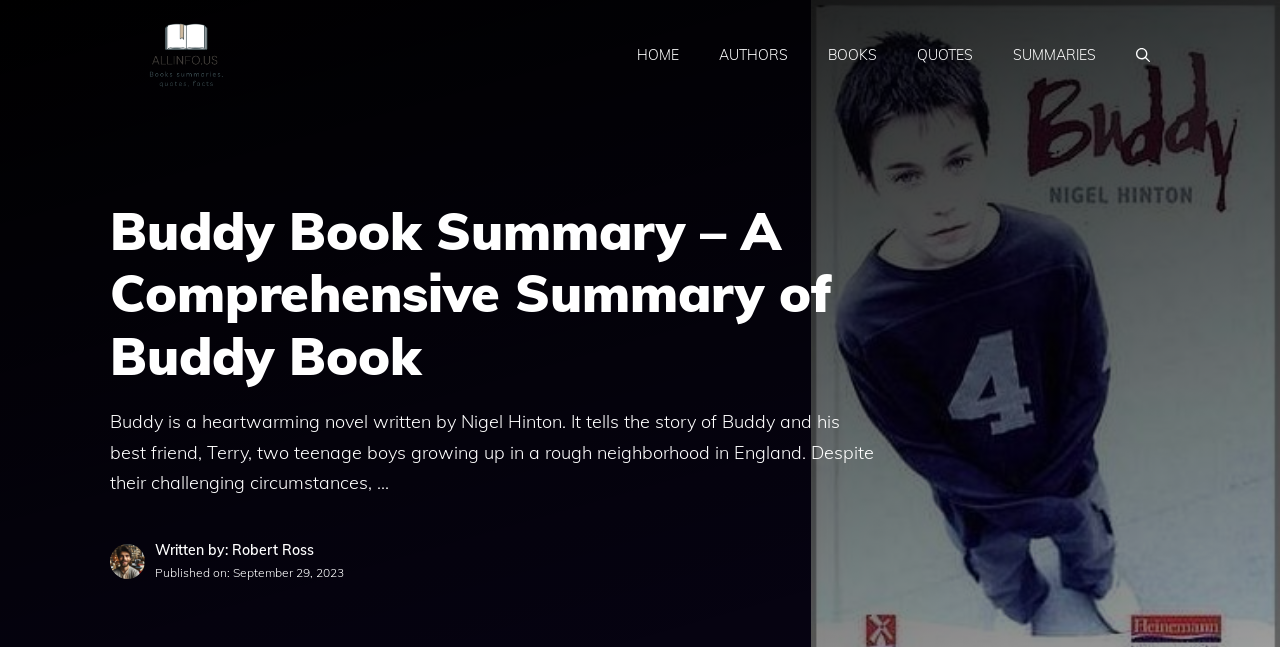Answer the question in a single word or phrase:
How many navigation links are there?

6